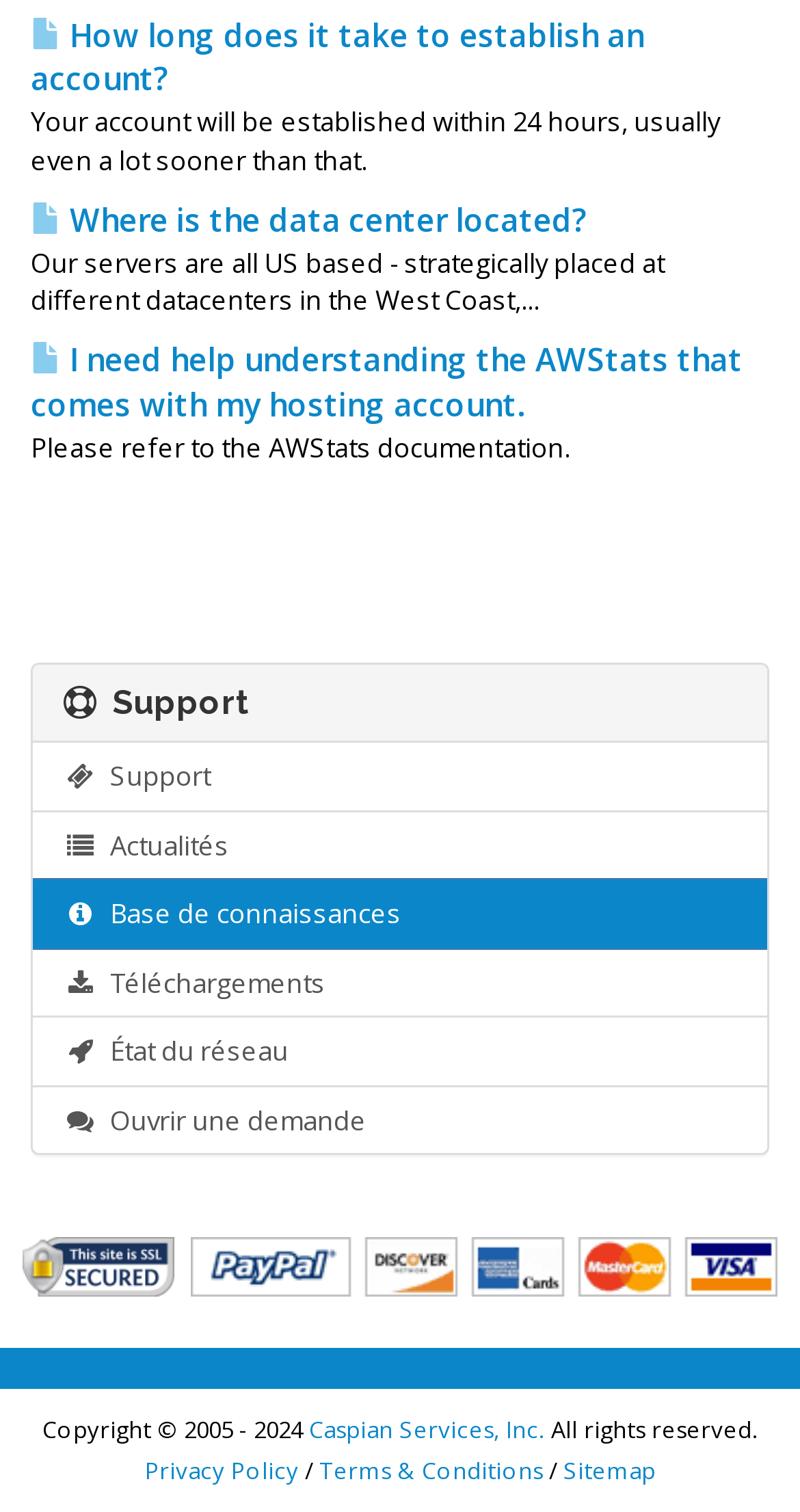Where are the servers located?
Give a detailed explanation using the information visible in the image.

The static text element with the description 'Our servers are all US based - strategically placed at different datacenters in the West Coast,...' indicates that the servers are located in the US West Coast.